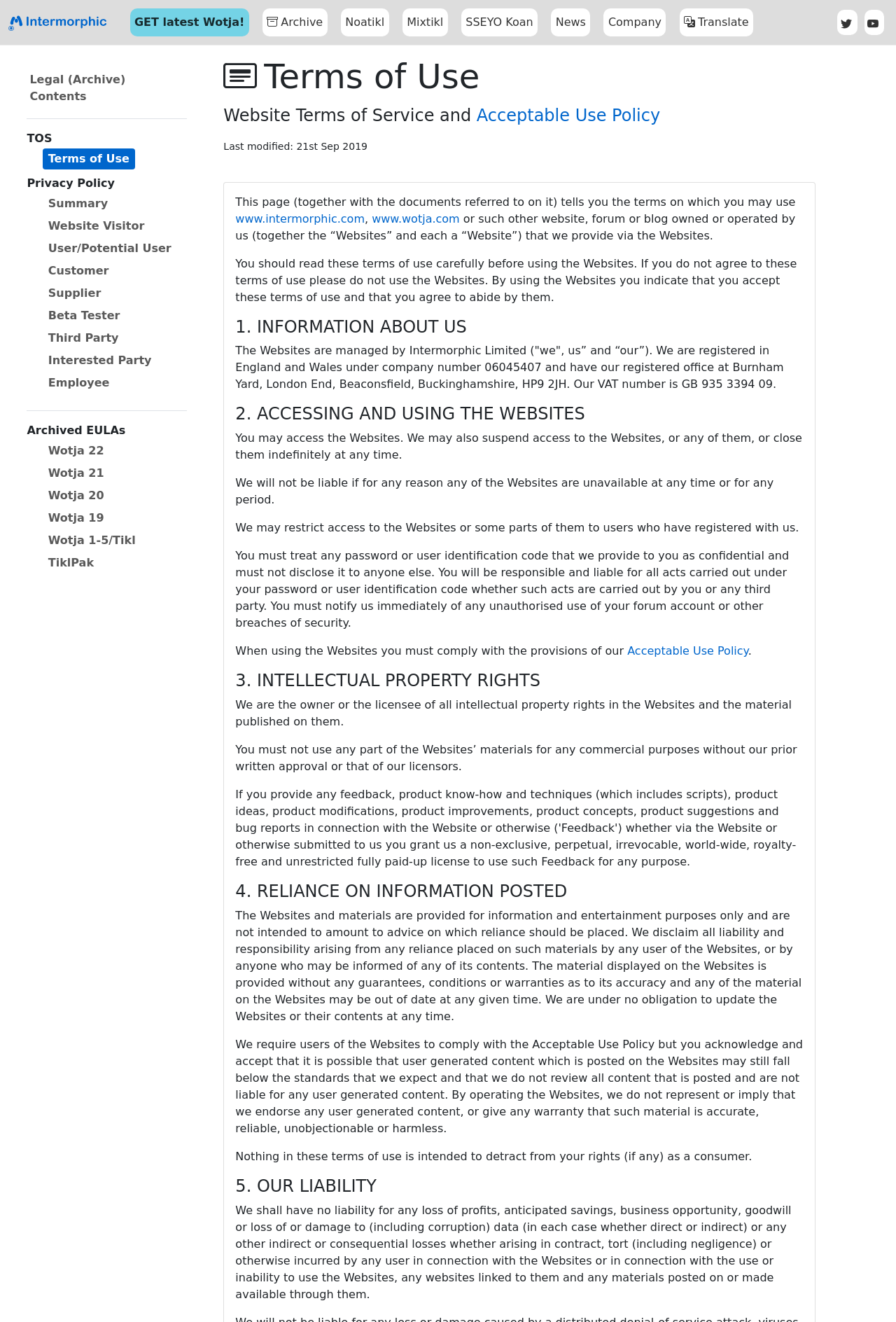Find and provide the bounding box coordinates for the UI element described here: "dark modelight mode". The coordinates should be given as four float numbers between 0 and 1: [left, top, right, bottom].

None